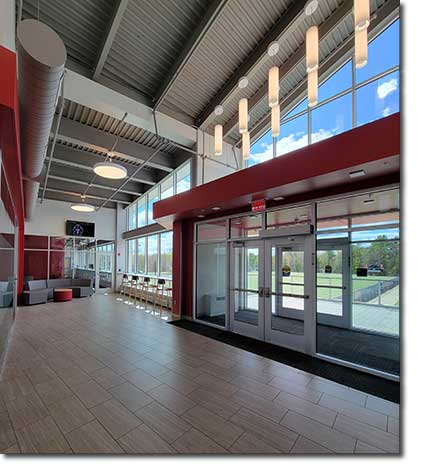Give a complete and detailed account of the image.

The image showcases the modern entrance of a facility, likely an athletic center or community recreation space, characterized by a spacious and well-lit interior. The entrance features large glass doors that invite natural light, framed by sleek red walls. High ceilings are adorned with circular lighting fixtures, contributing to the contemporary aesthetic. To the left, there are comfortable seating arrangements, enhancing the welcoming atmosphere. Large windows line the front, providing views of the outdoors and creating an airy feel. This inviting design promotes an interactive environment for visitors and users of the space.